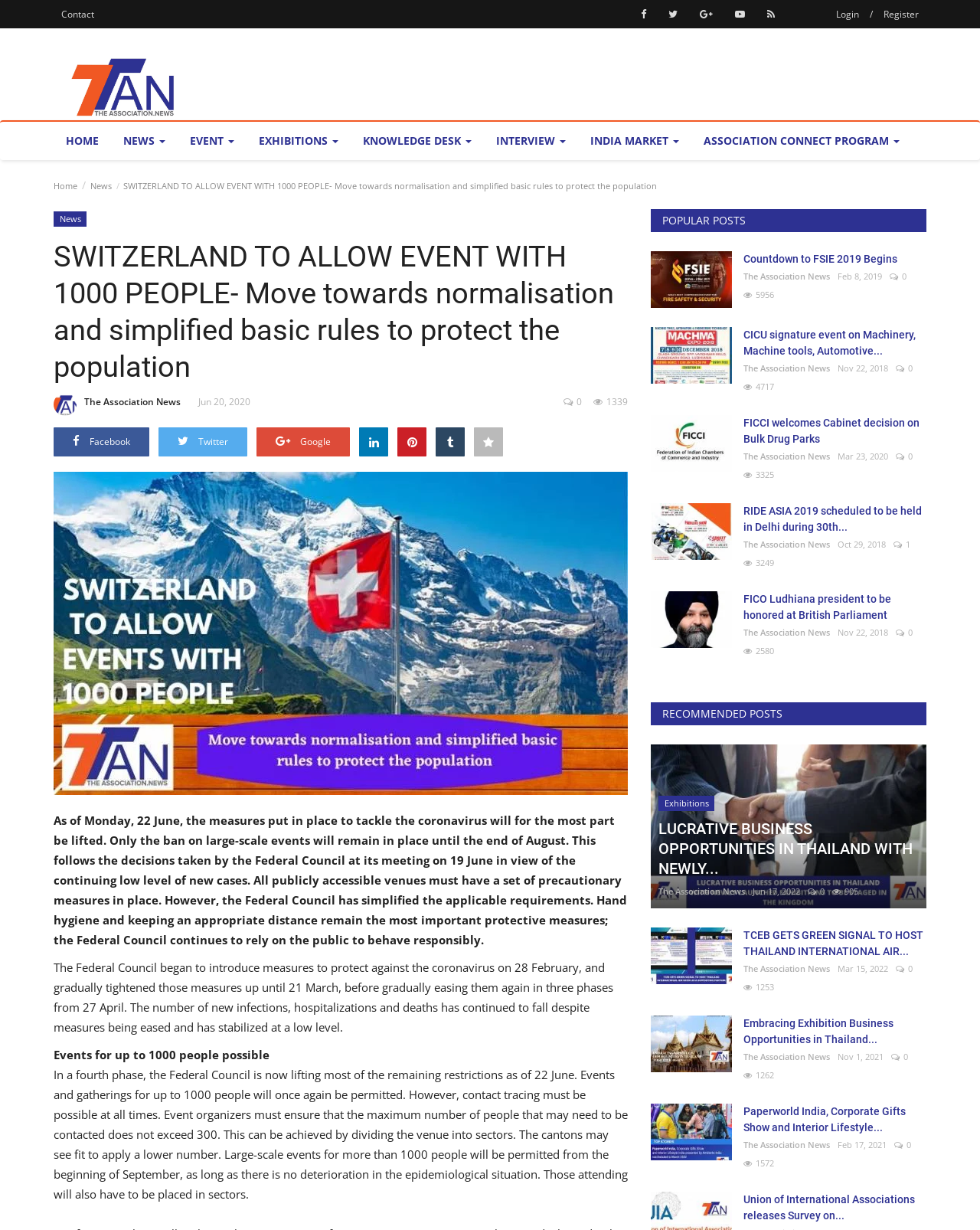Could you locate the bounding box coordinates for the section that should be clicked to accomplish this task: "Get a free demo".

None